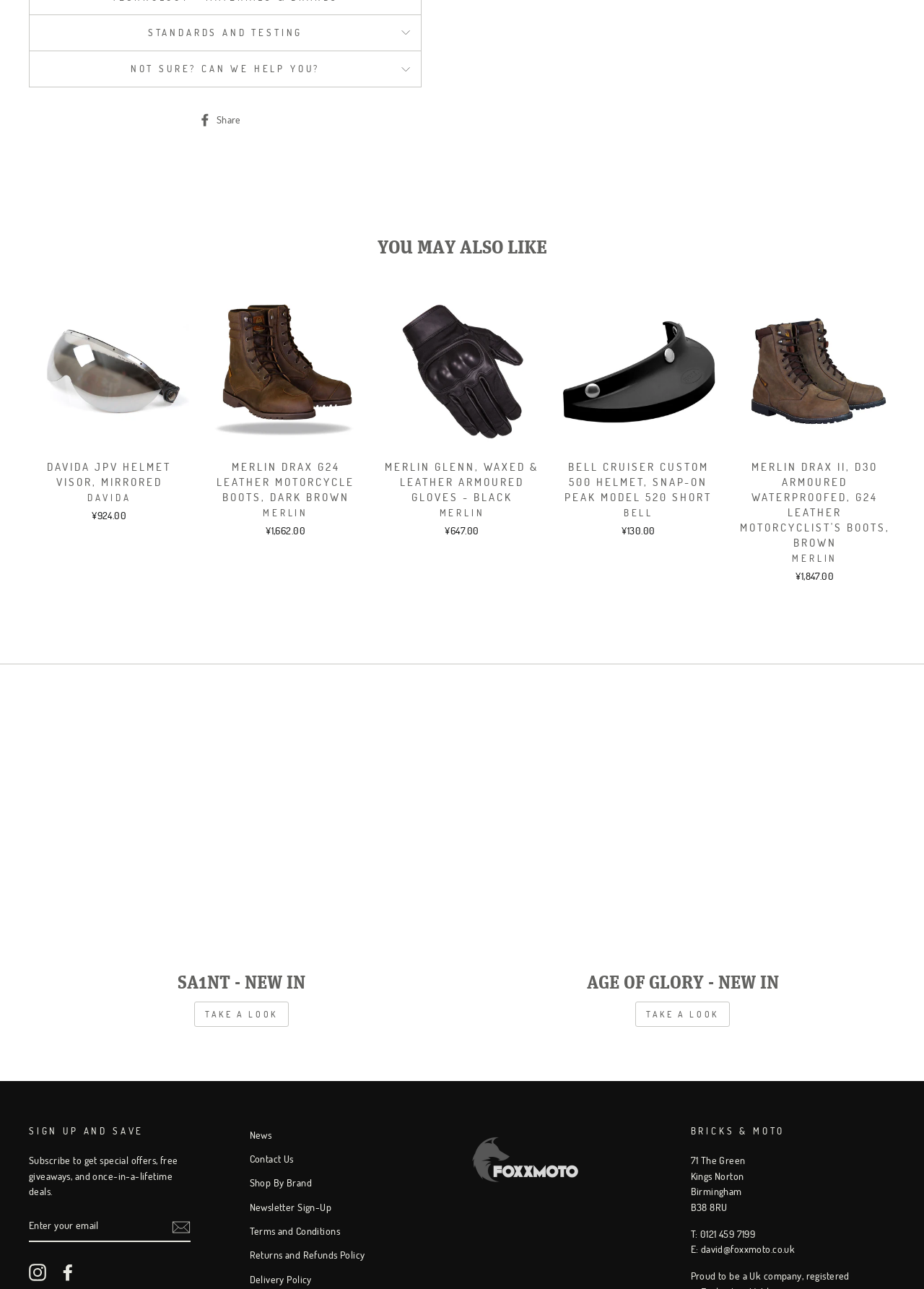Pinpoint the bounding box coordinates of the area that should be clicked to complete the following instruction: "Share on Facebook". The coordinates must be given as four float numbers between 0 and 1, i.e., [left, top, right, bottom].

[0.215, 0.085, 0.272, 0.099]